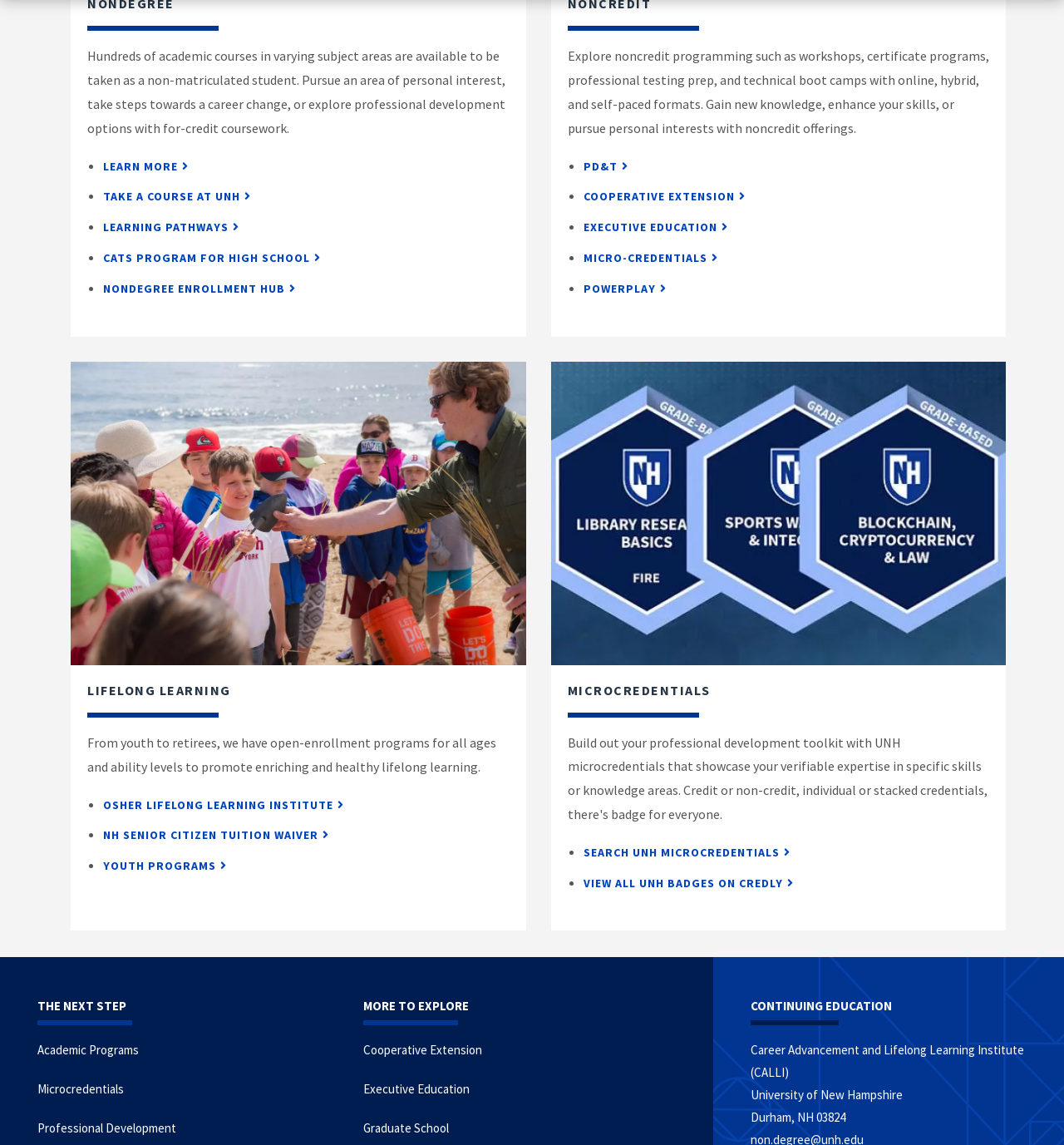Use a single word or phrase to respond to the question:
What is the purpose of the Cooperative Extension?

Noncredit programming